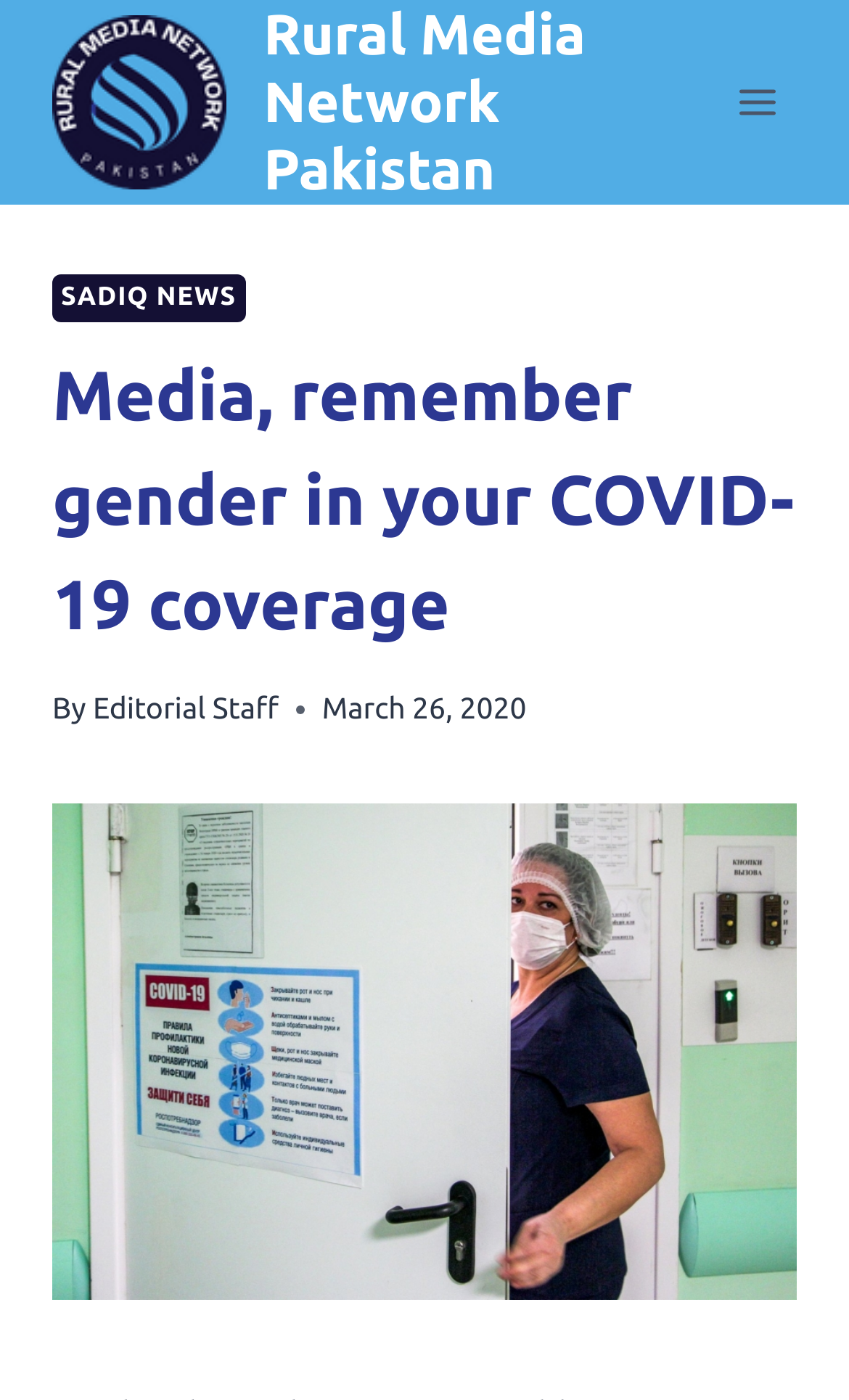Using the information in the image, could you please answer the following question in detail:
Who wrote the article?

The author of the article can be found in the middle section of the webpage, where it is written as 'By Editorial Staff' below the article title.